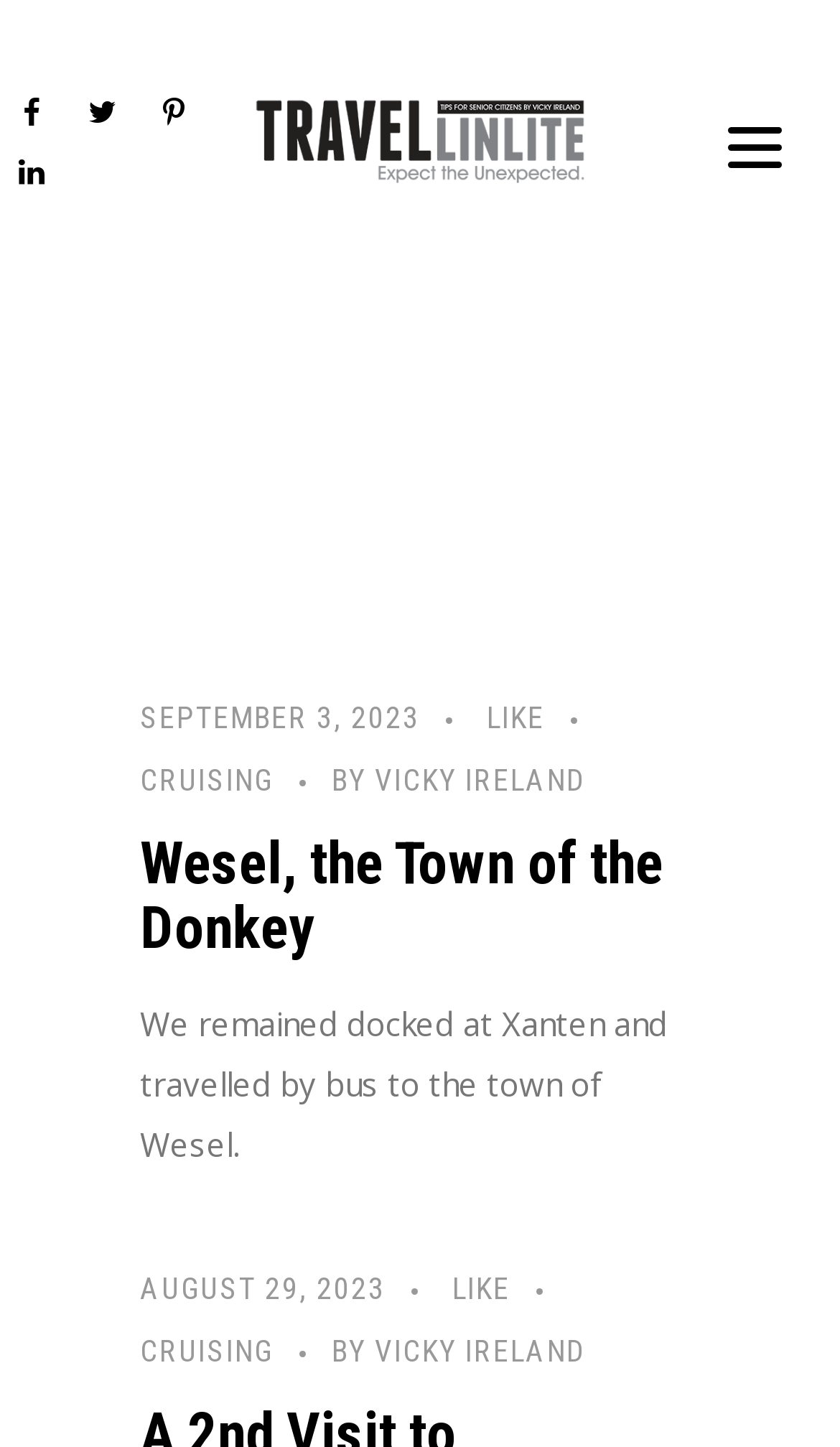Identify the bounding box coordinates necessary to click and complete the given instruction: "read more about the article".

[0.167, 0.844, 0.313, 0.886]